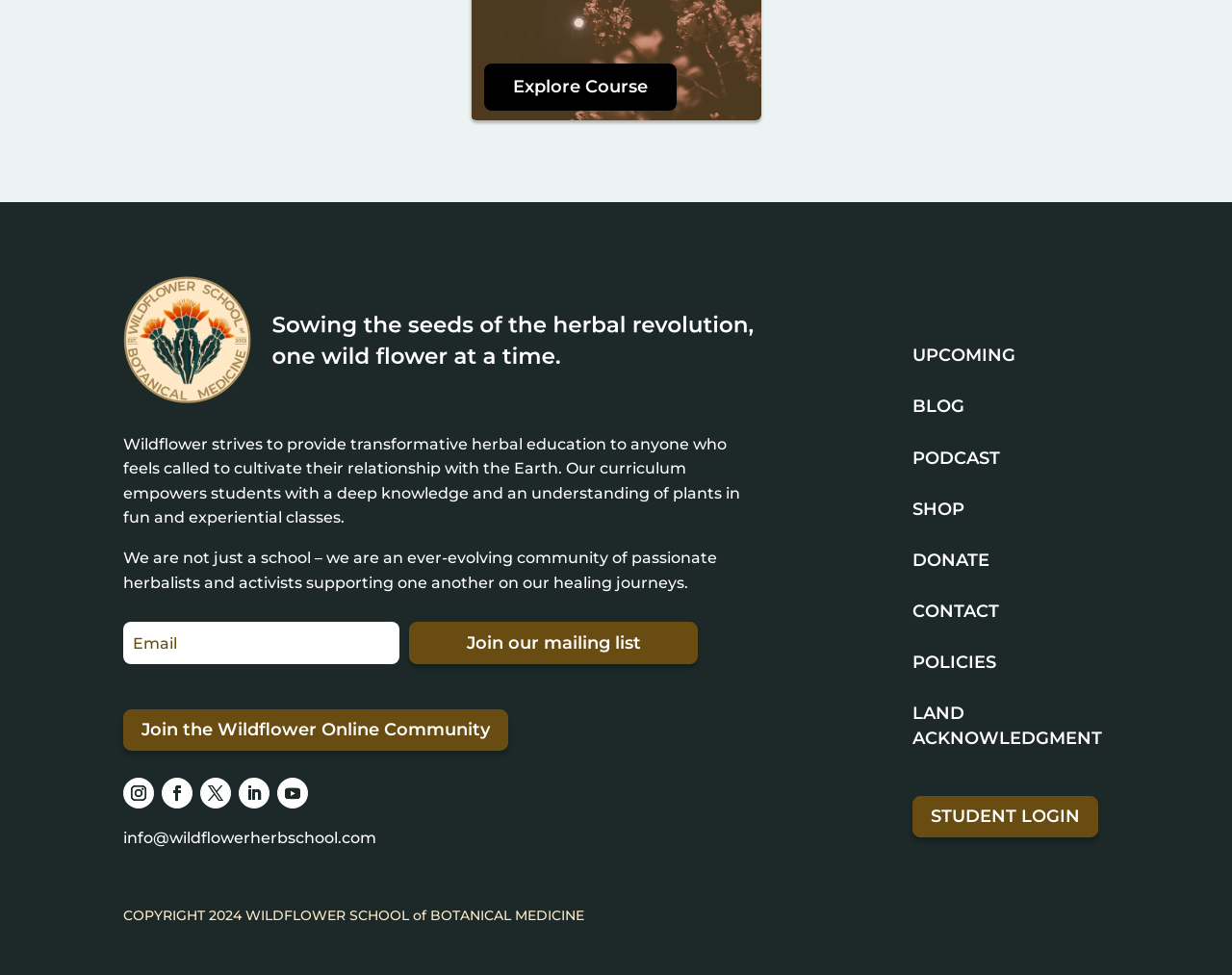Identify the coordinates of the bounding box for the element described below: "Join our mailing list". Return the coordinates as four float numbers between 0 and 1: [left, top, right, bottom].

[0.332, 0.638, 0.567, 0.681]